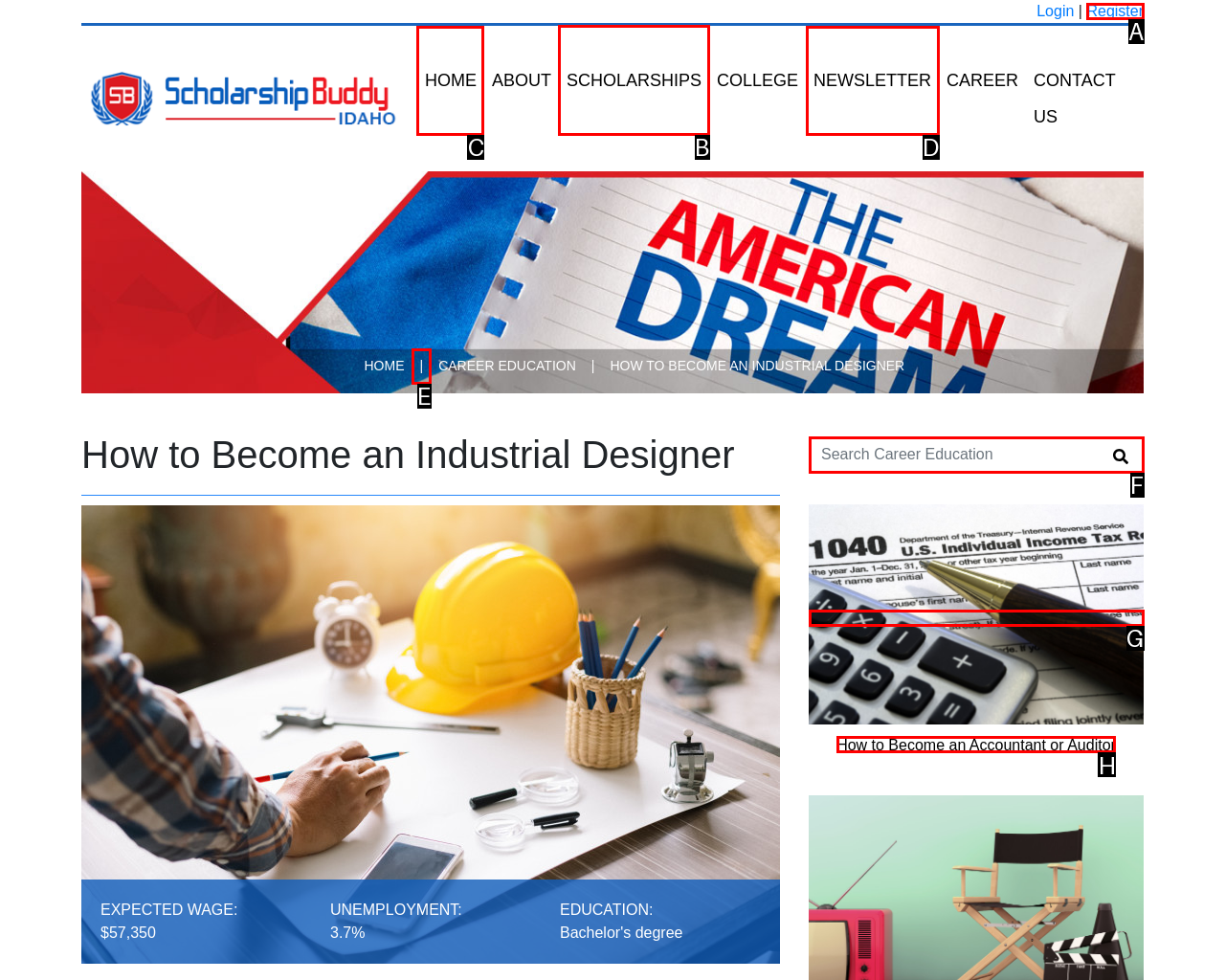Identify which lettered option completes the task: explore scholarships. Provide the letter of the correct choice.

B